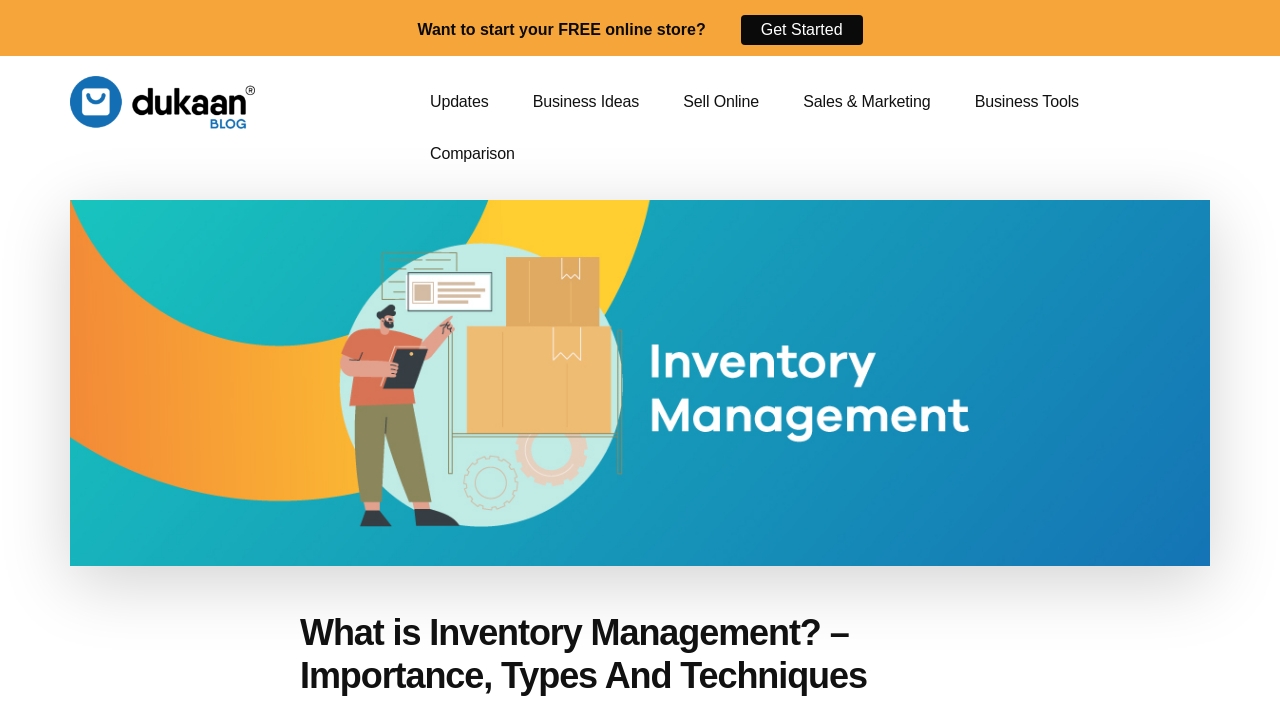Please determine the heading text of this webpage.

What is Inventory Management? – Importance, Types And Techniques